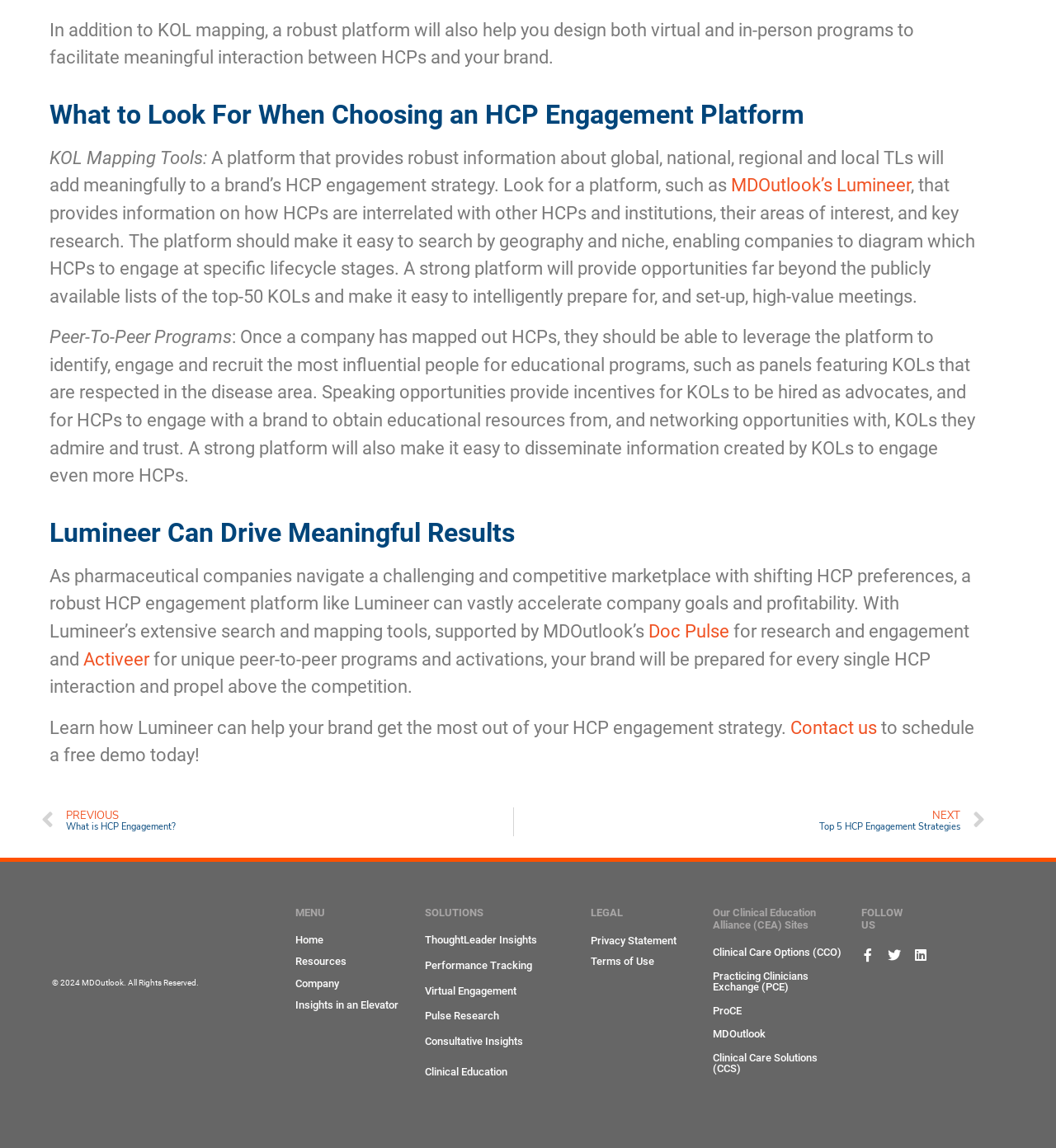Pinpoint the bounding box coordinates of the clickable area needed to execute the instruction: "Contact us to schedule a free demo today!". The coordinates should be specified as four float numbers between 0 and 1, i.e., [left, top, right, bottom].

[0.748, 0.624, 0.83, 0.643]